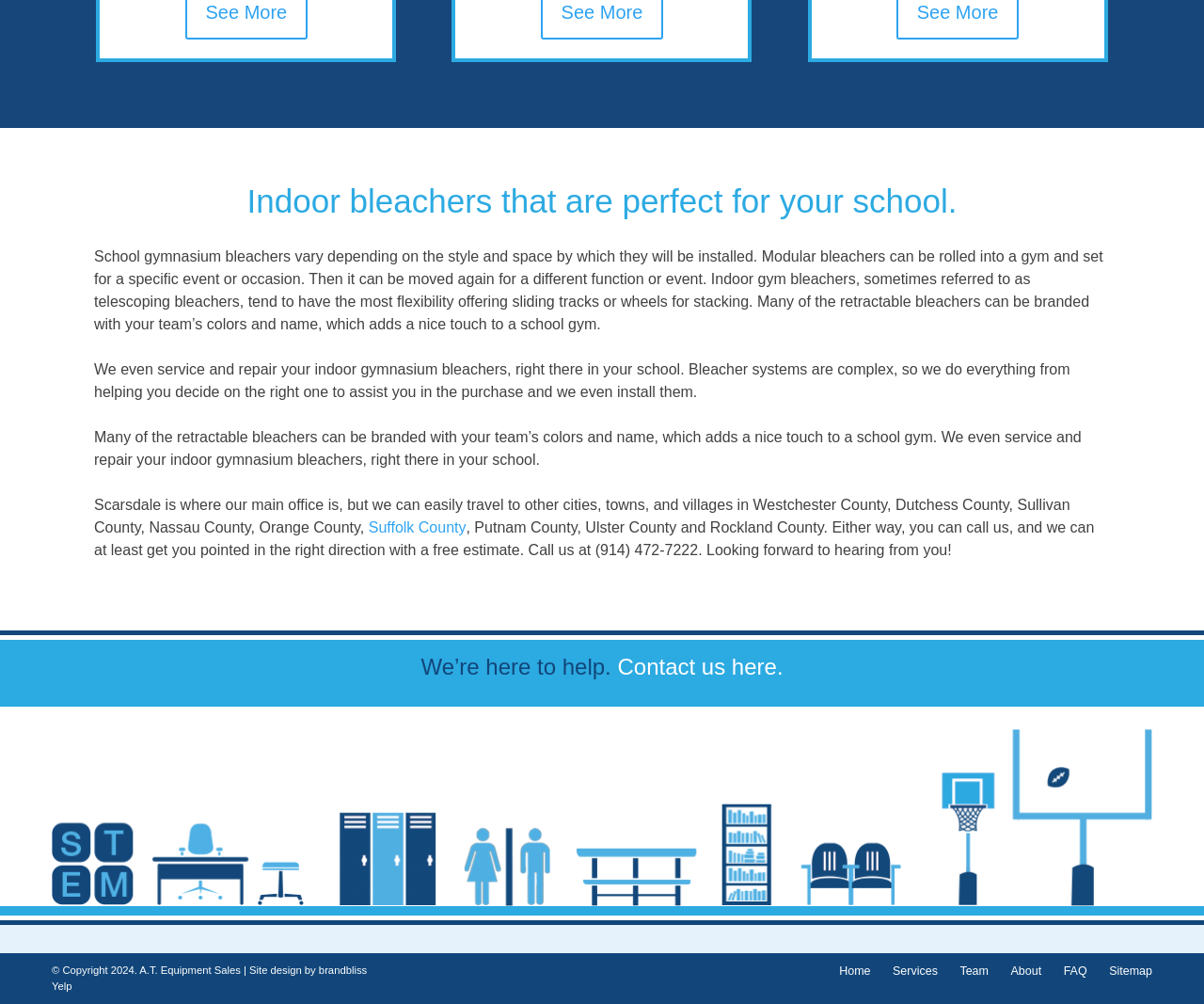Given the element description "Contact us here.", identify the bounding box of the corresponding UI element.

[0.513, 0.652, 0.65, 0.686]